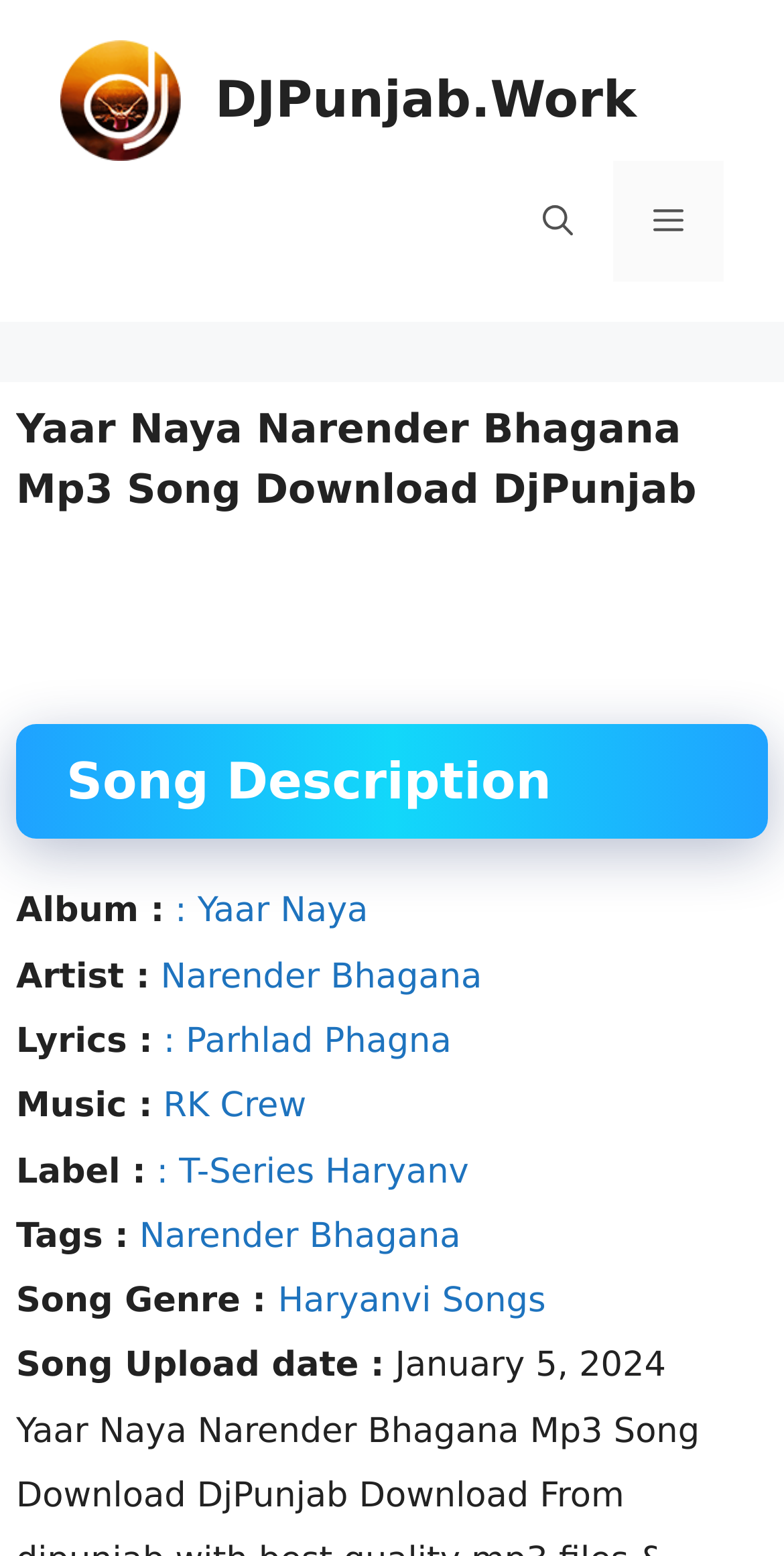Please predict the bounding box coordinates of the element's region where a click is necessary to complete the following instruction: "Go to the album page". The coordinates should be represented by four float numbers between 0 and 1, i.e., [left, top, right, bottom].

[0.223, 0.573, 0.47, 0.599]